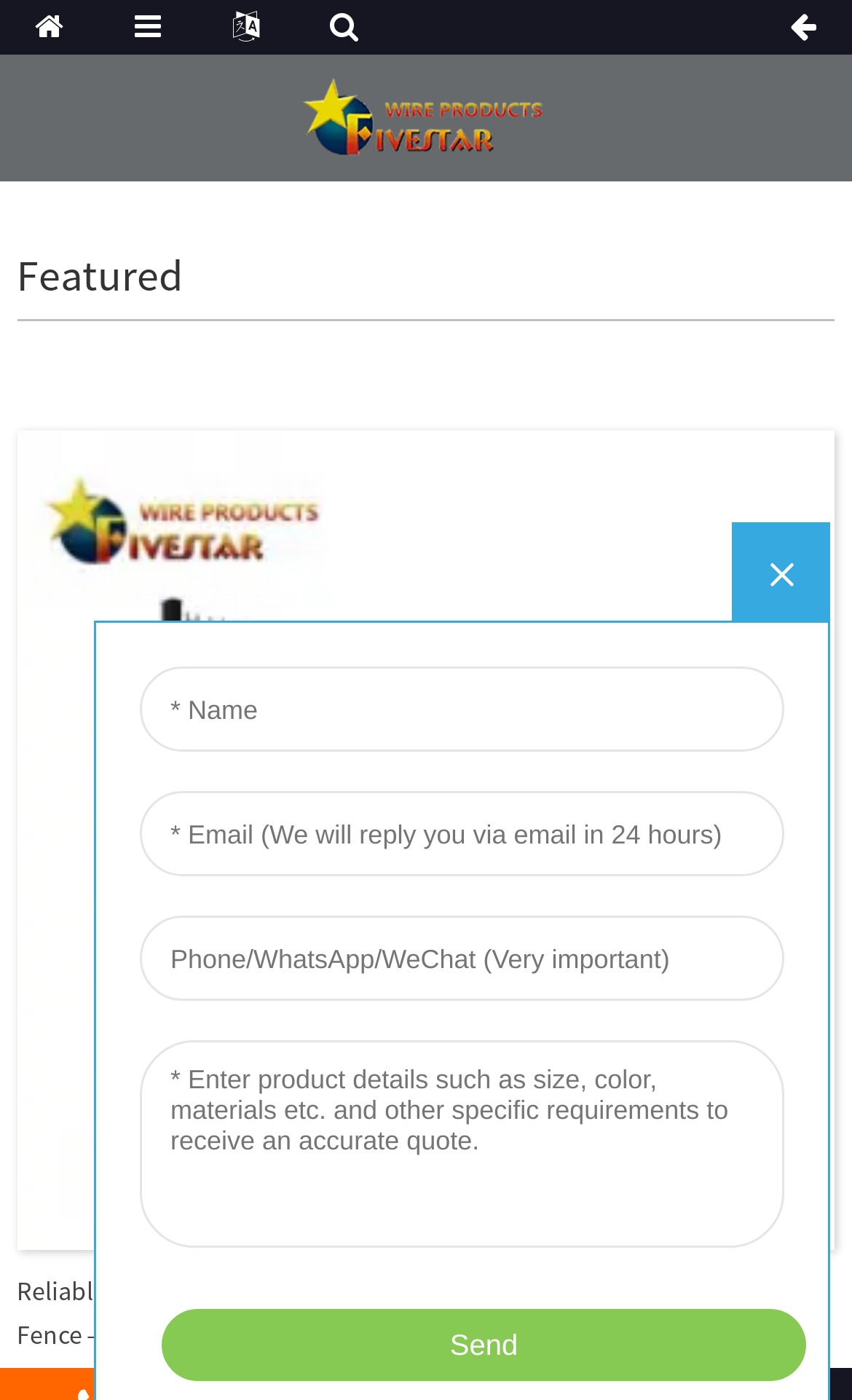How many images are on the webpage?
Look at the image and respond with a one-word or short-phrase answer.

2